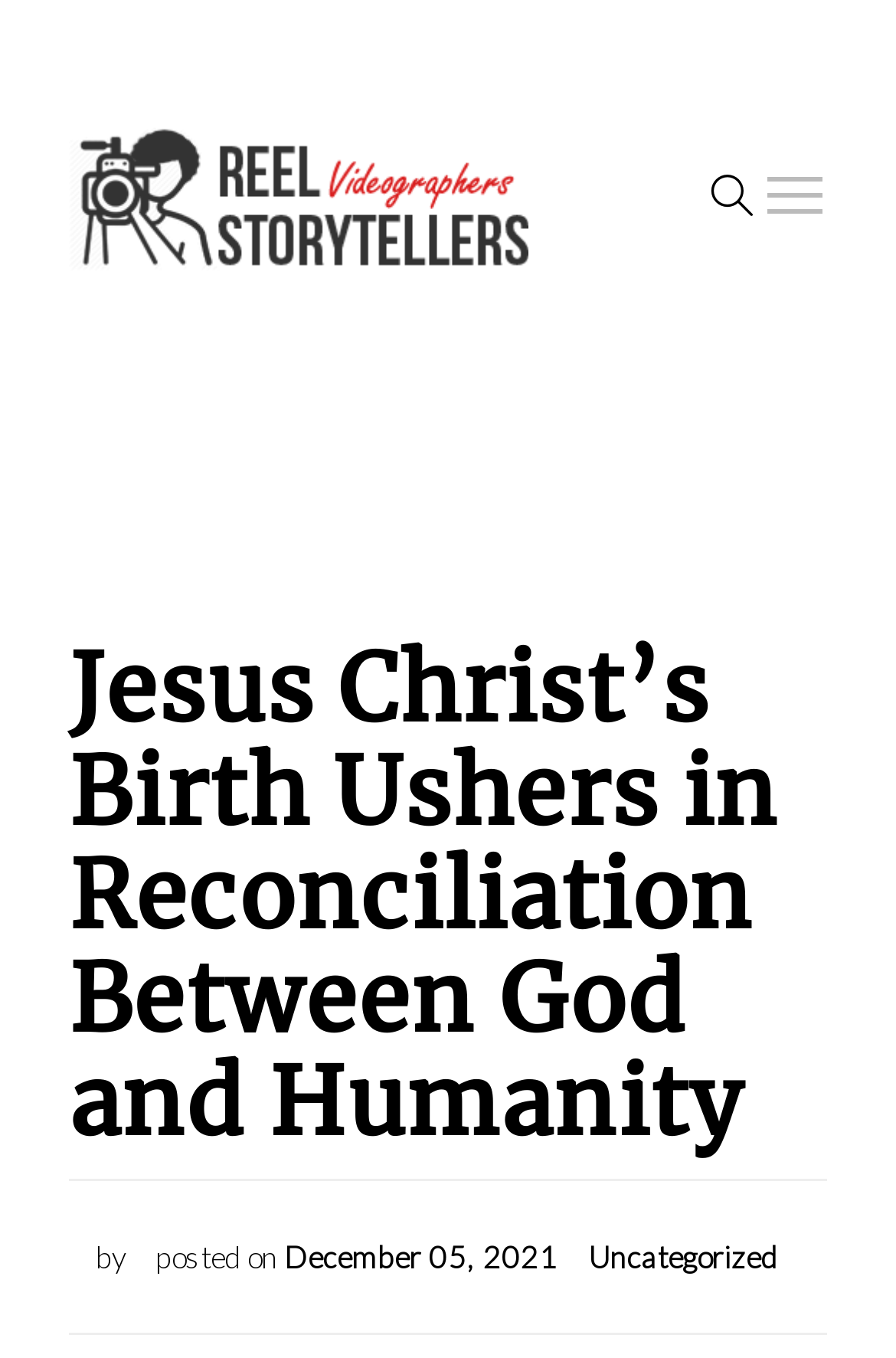Based on the image, provide a detailed and complete answer to the question: 
How many search buttons are there?

I found two search buttons on the webpage, one is a magnifying glass icon at the top right corner, and the other is a button inside the search box with the same icon.